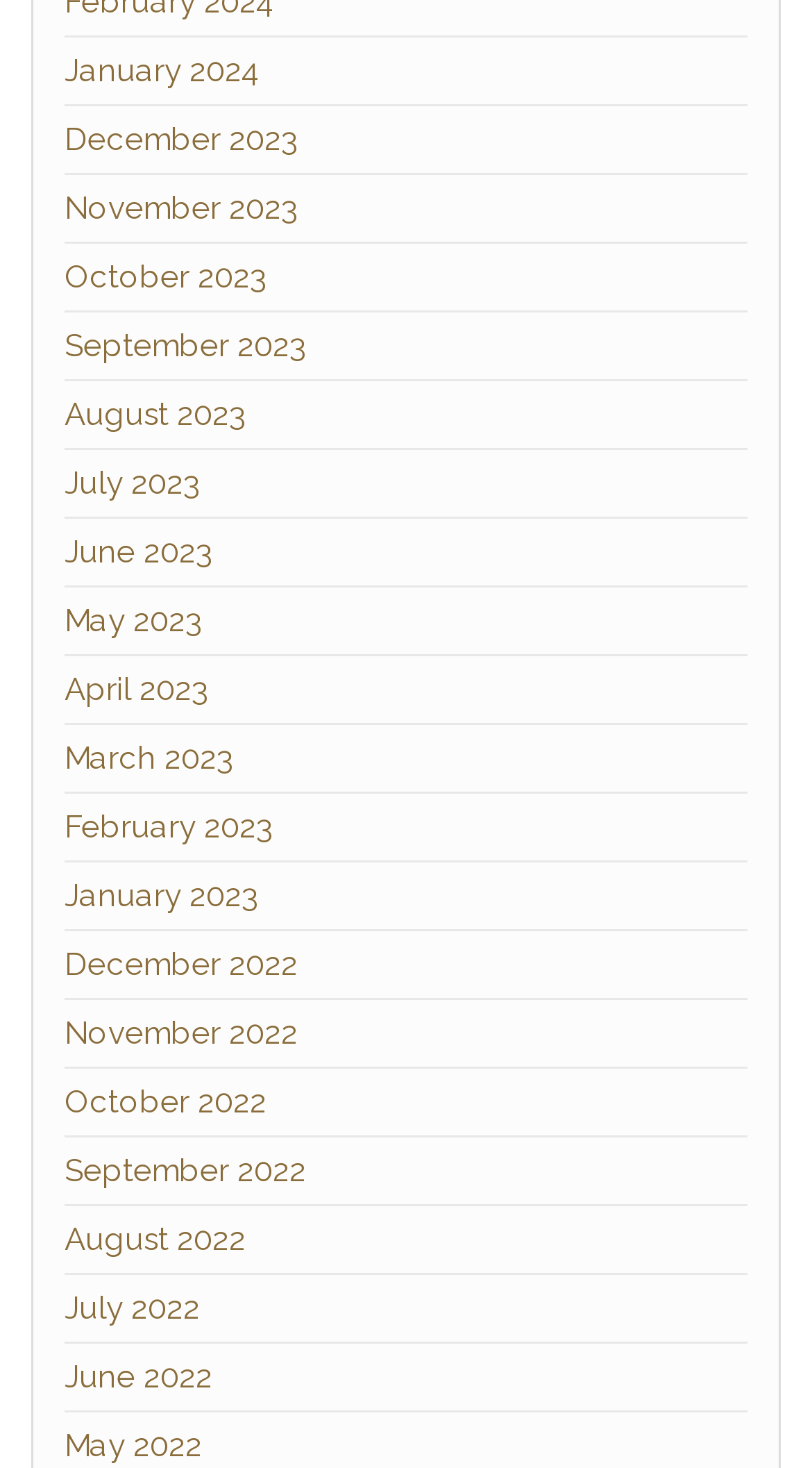Locate the bounding box coordinates of the area where you should click to accomplish the instruction: "view January 2024".

[0.079, 0.035, 0.321, 0.061]